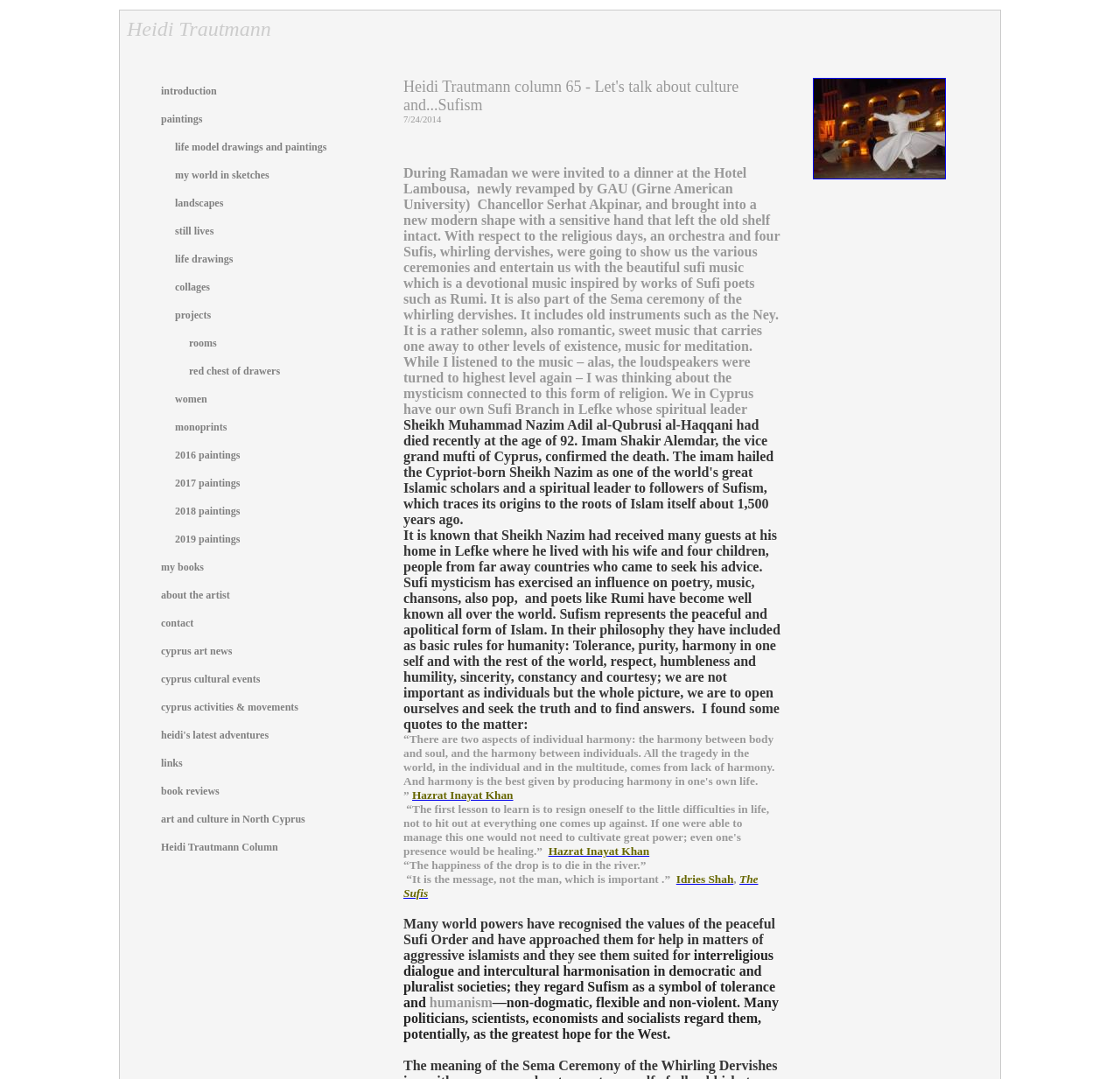Use a single word or phrase to answer the question: 
What is the artist's name?

Heidi Trautmann